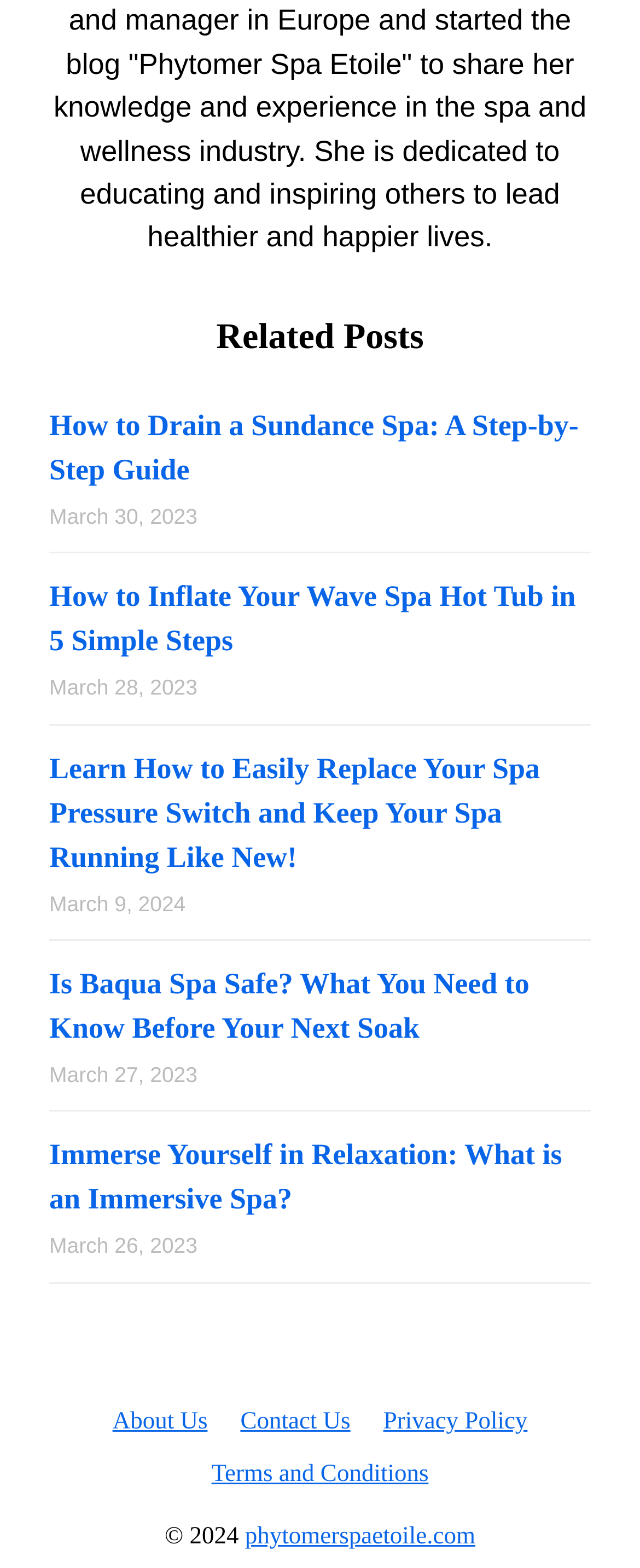Please identify the bounding box coordinates of where to click in order to follow the instruction: "Visit the About Us page".

[0.176, 0.898, 0.324, 0.915]